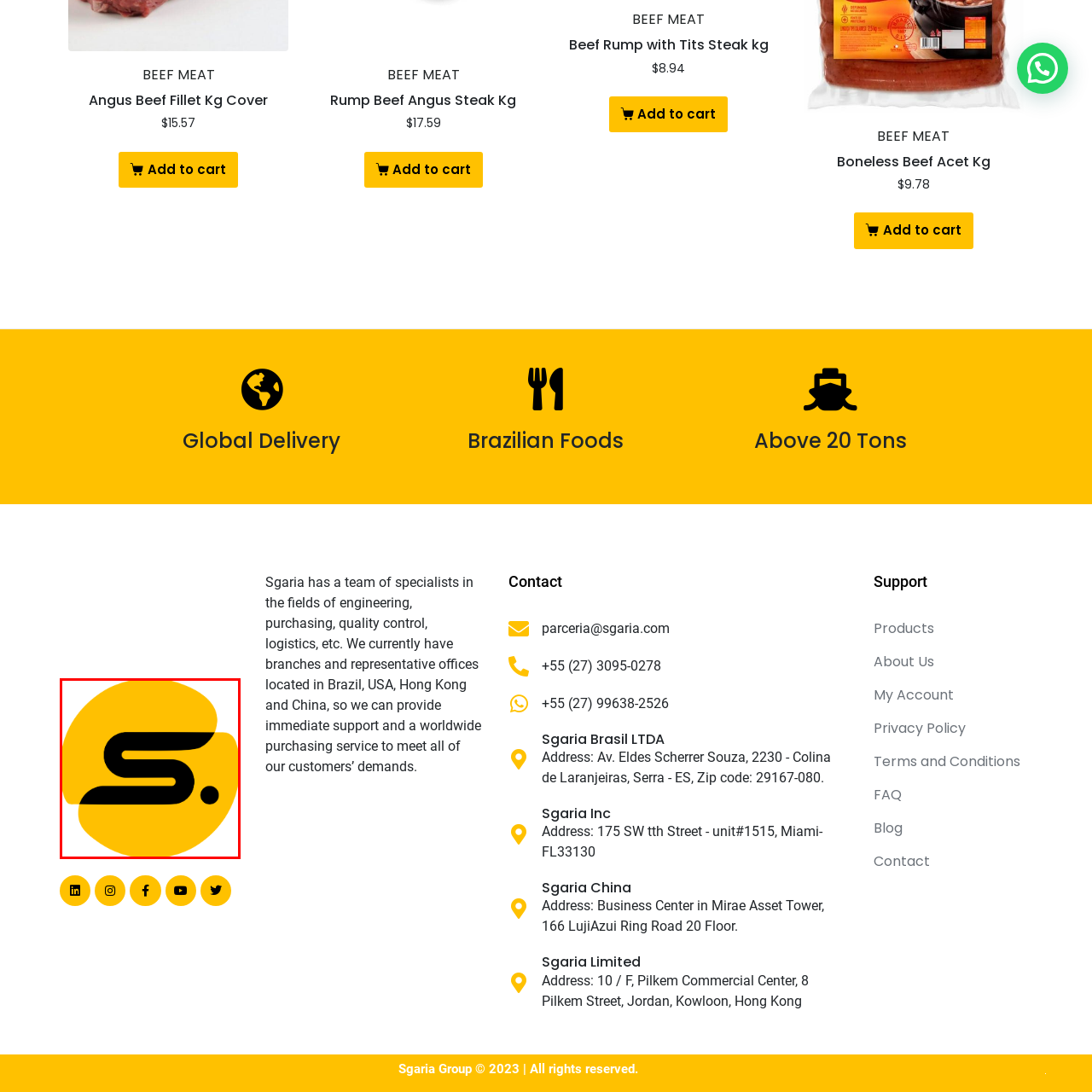What is the industry associated with the company?
Pay attention to the section of the image highlighted by the red bounding box and provide a comprehensive answer to the question.

The company's brand identity, reflected in the logo, is committed to quality and innovation in the food industry, particularly in global delivery services.